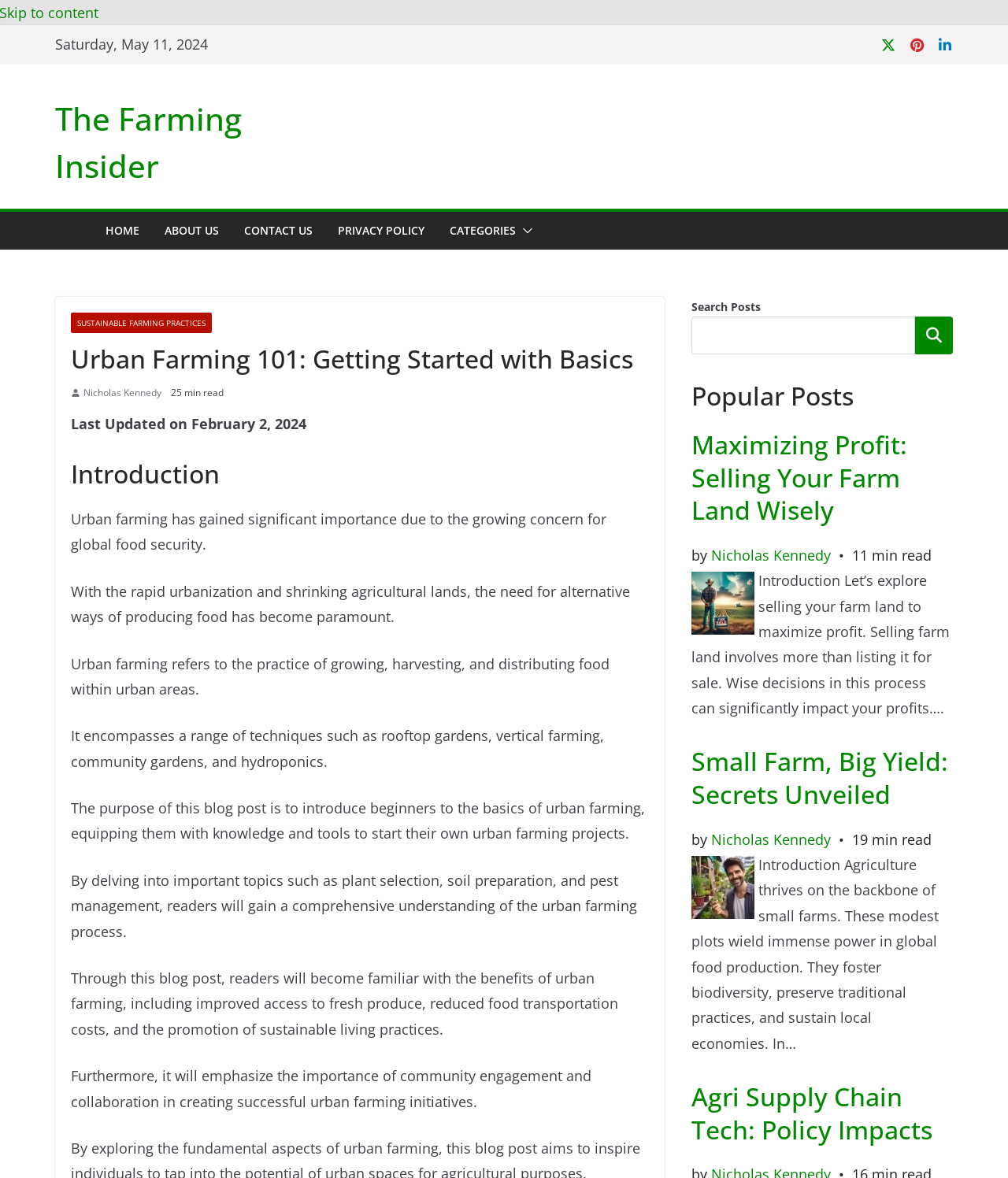Please find the bounding box coordinates of the element that must be clicked to perform the given instruction: "Click on the Twitter link". The coordinates should be four float numbers from 0 to 1, i.e., [left, top, right, bottom].

[0.873, 0.031, 0.889, 0.045]